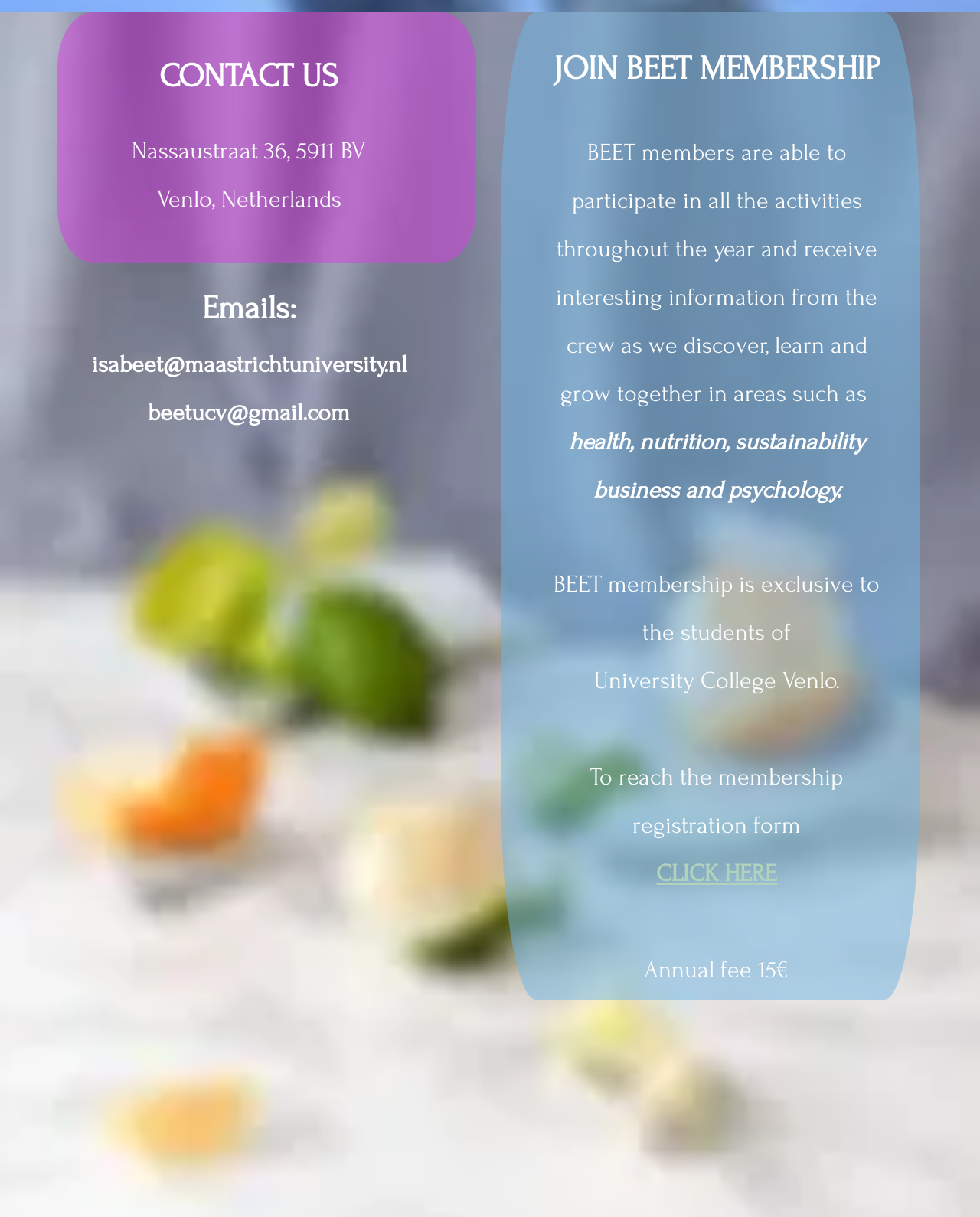Please provide a comprehensive answer to the question based on the screenshot: Where can I find the membership registration form?

I found the instruction to reach the membership registration form by reading the static text element that says 'To reach the membership registration form' and then looking for the corresponding link element that says 'CLICK HERE'.